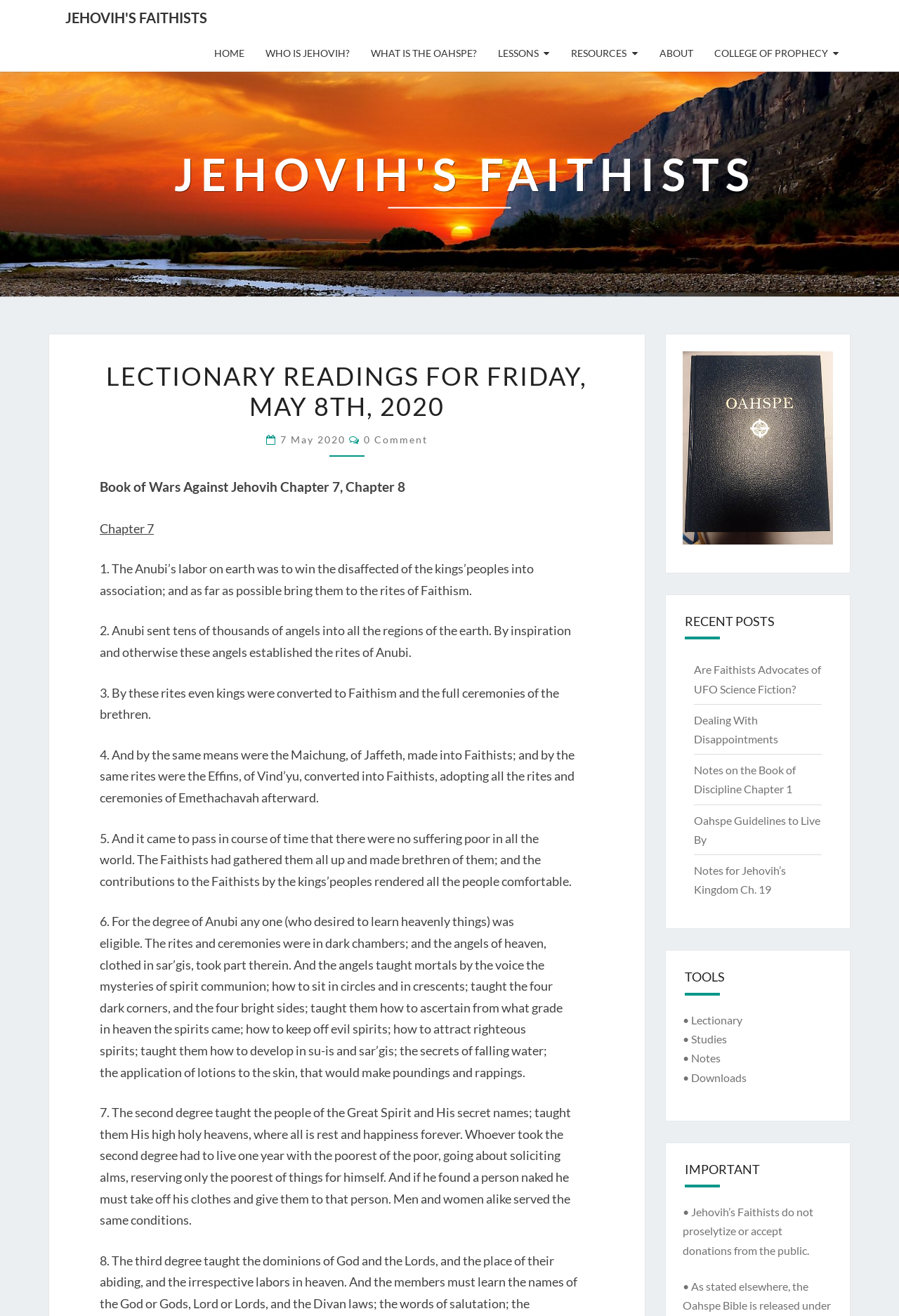What is the title of the lectionary reading?
Please answer the question with a detailed and comprehensive explanation.

I found the title of the lectionary reading by looking at the heading element that contains the text 'LECTIONARY READINGS FOR FRIDAY, MAY 8TH, 2020'.